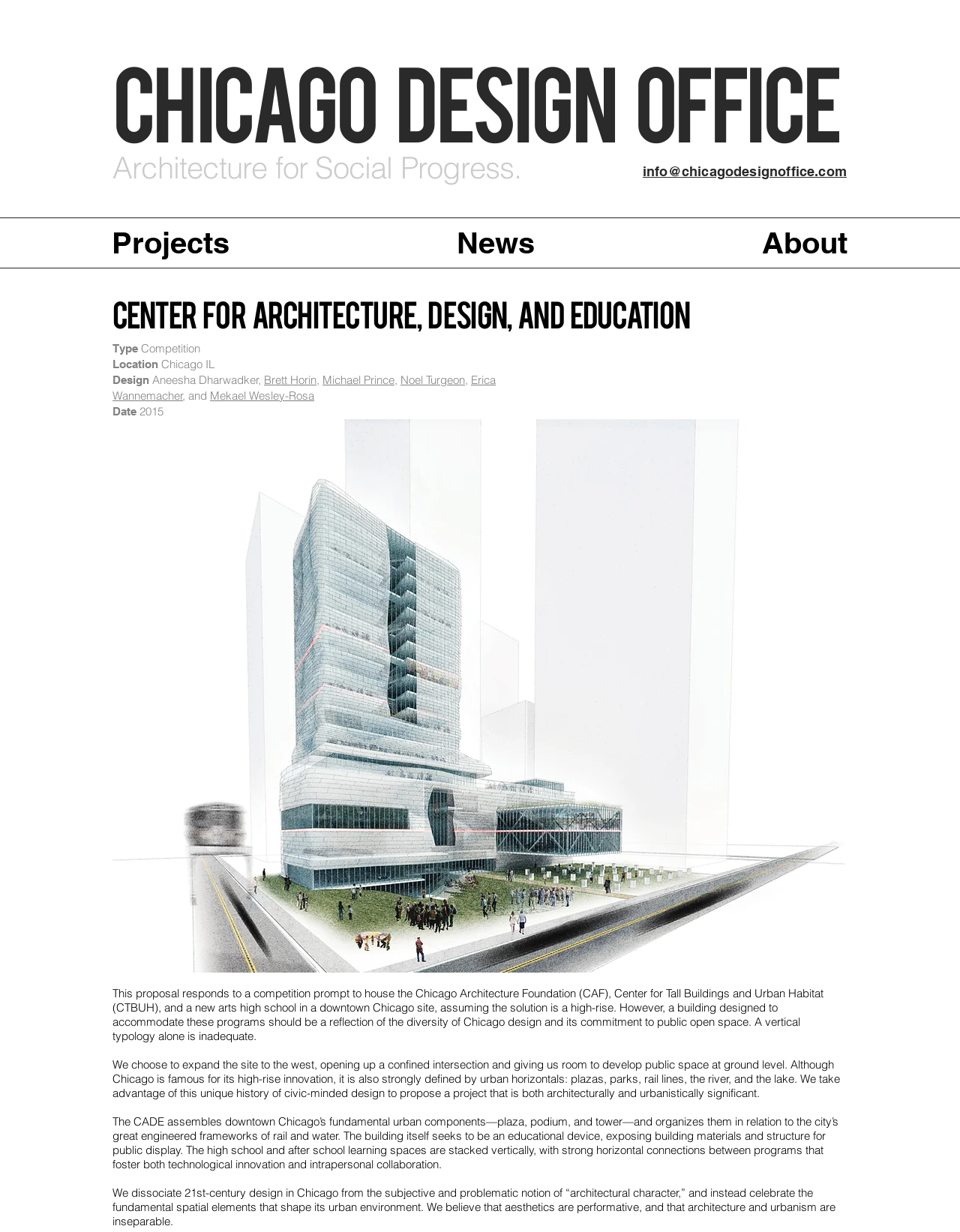Locate the bounding box of the UI element defined by this description: "About". The coordinates should be given as four float numbers between 0 and 1, formatted as [left, top, right, bottom].

[0.715, 0.176, 0.962, 0.218]